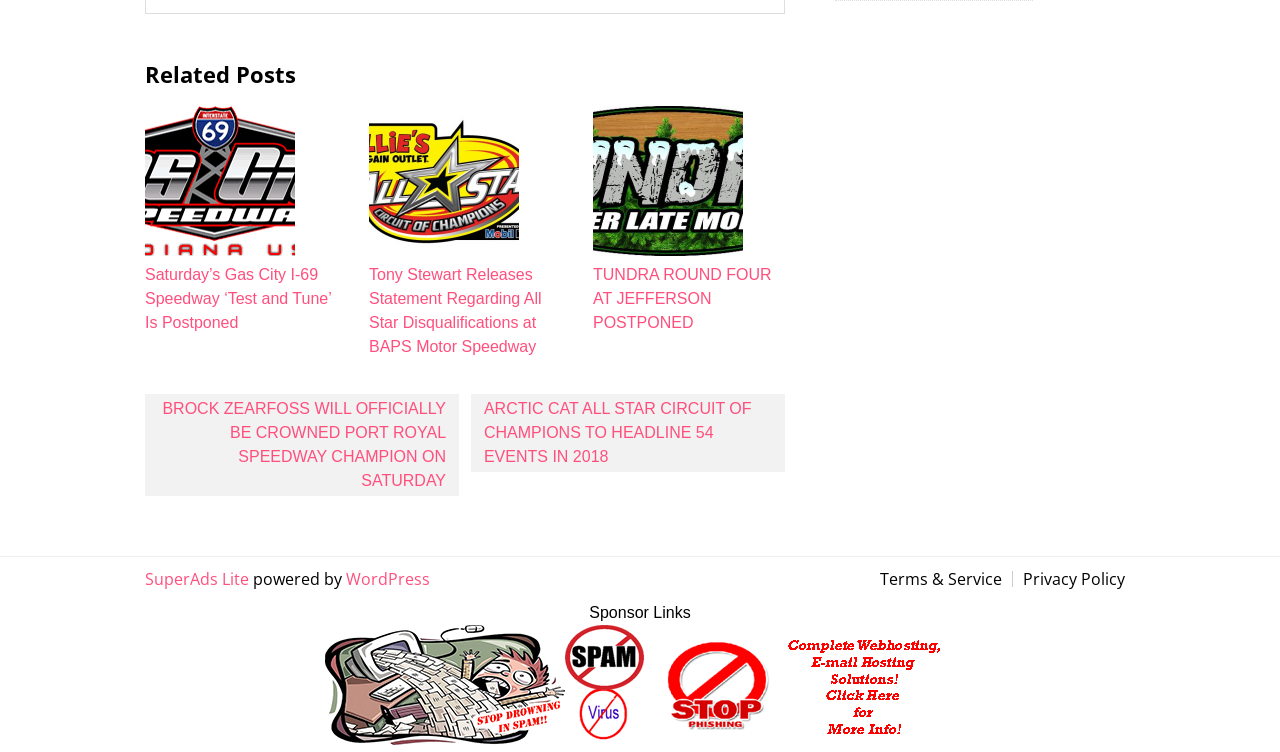How many links are under the 'Related Posts' heading?
From the image, respond using a single word or phrase.

3